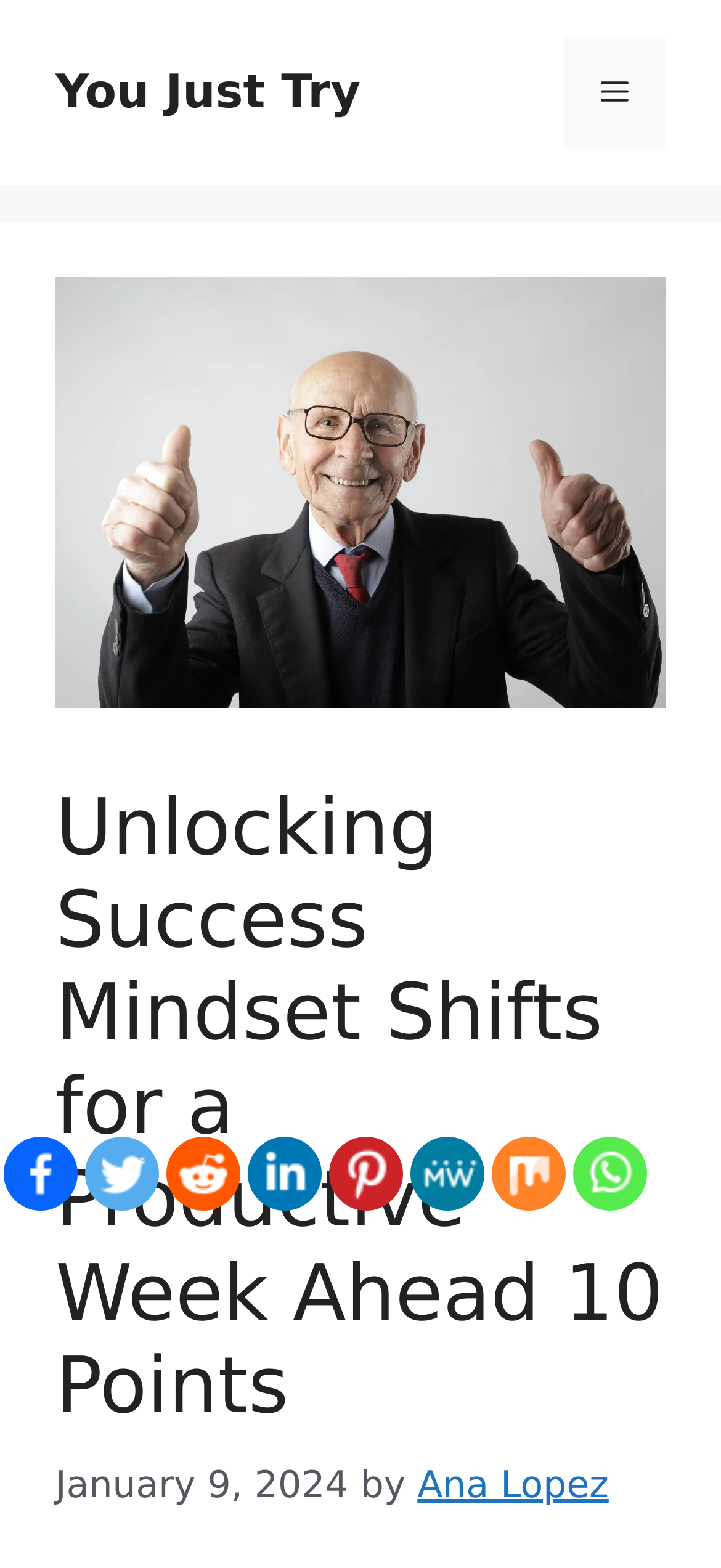Determine the bounding box coordinates of the target area to click to execute the following instruction: "Read the article by Ana Lopez."

[0.579, 0.933, 0.844, 0.961]